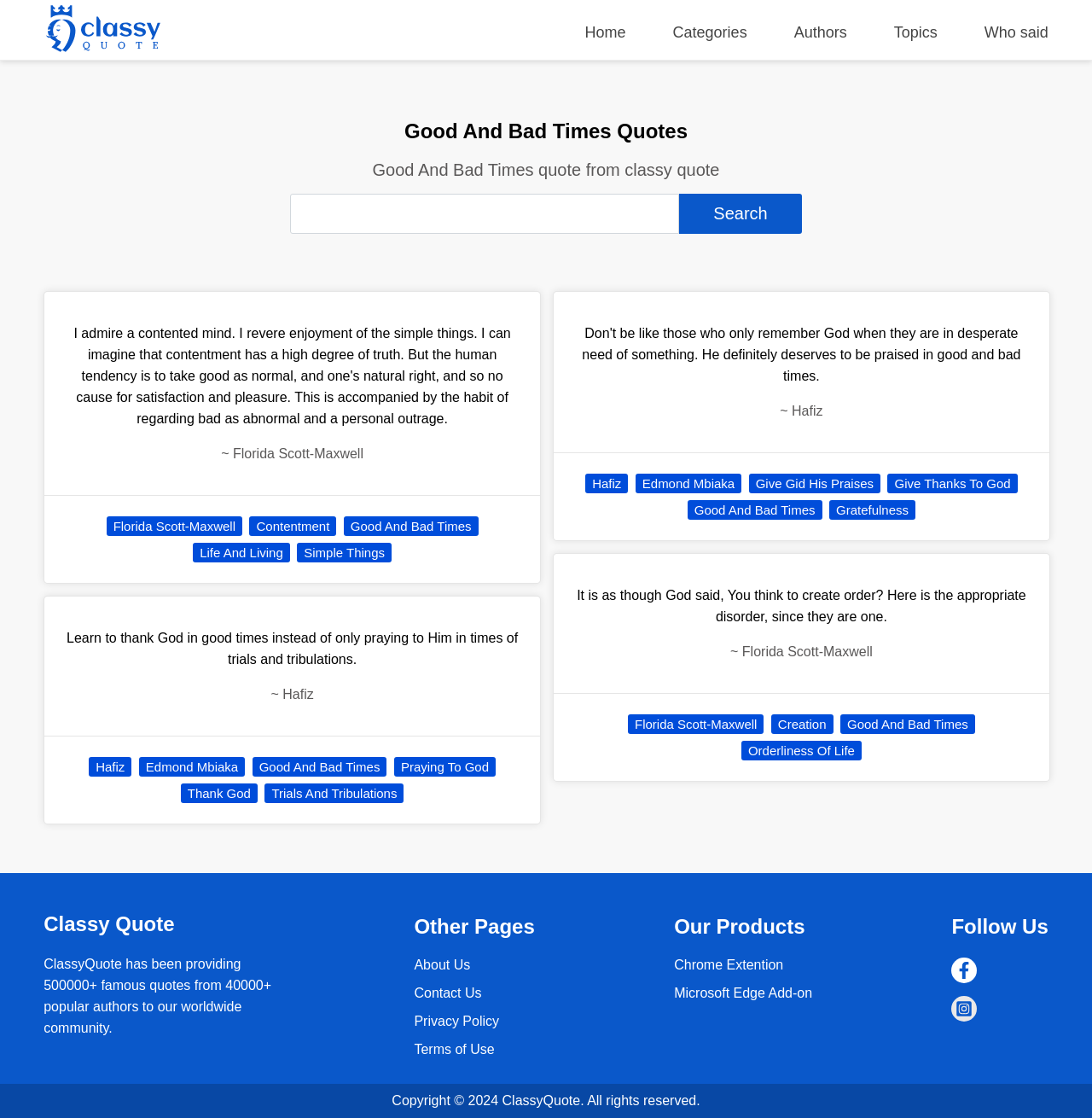Locate the bounding box coordinates of the area to click to fulfill this instruction: "Visit the home page". The bounding box should be presented as four float numbers between 0 and 1, in the order [left, top, right, bottom].

[0.536, 0.021, 0.573, 0.037]